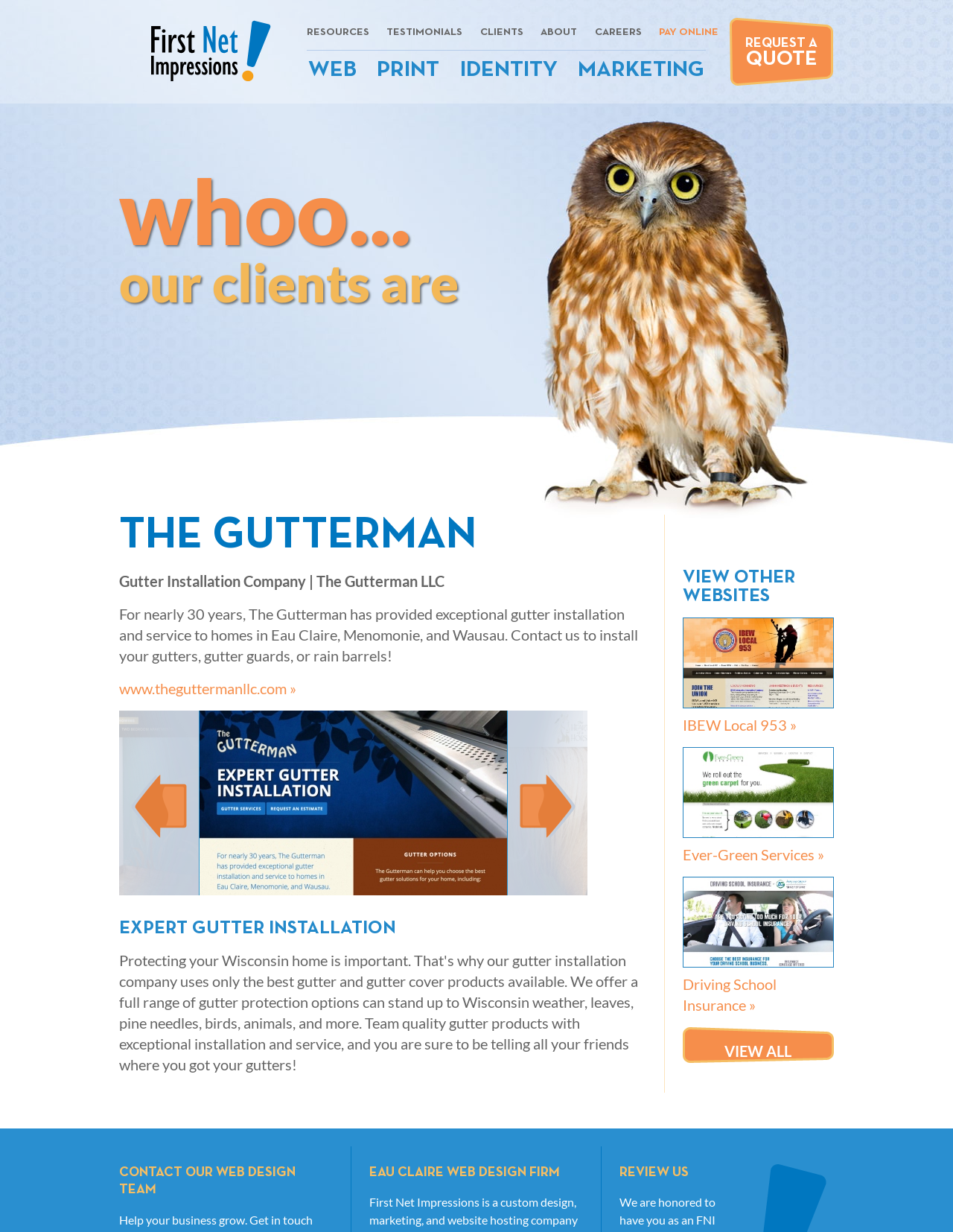Generate a comprehensive description of the contents of the webpage.

The webpage is about The Gutterman, a gutter installation company that has been providing exceptional services to homes in Eau Claire, Menomonie, and Wausau for nearly 30 years. 

At the top of the page, there is a navigation menu with links to various sections, including Homepage, Resources, Testimonials, Clients, About, Careers, Pay Online, Web, Print, Identity, and Marketing. There is also a "Request a Quote" link.

Below the navigation menu, there is a section that describes the company's services, highlighting their expertise in gutter installation and protection options that can withstand Wisconsin weather. 

To the right of this section, there is a table that lists some of the company's clients, including The Grand Apartments, Gutter Installation Company, and Heart of a Horse. Each client is represented by a link and an image.

Further down the page, there is a section that invites visitors to view other websites, including IBEW Local 953, Ever-Green Services, and Driving School Insurance. Each website is represented by a link and an image.

At the bottom of the page, there are three headings: "CONTACT OUR WEB DESIGN TEAM", "EAU CLAIRE WEB DESIGN FIRM", and "REVIEW US".